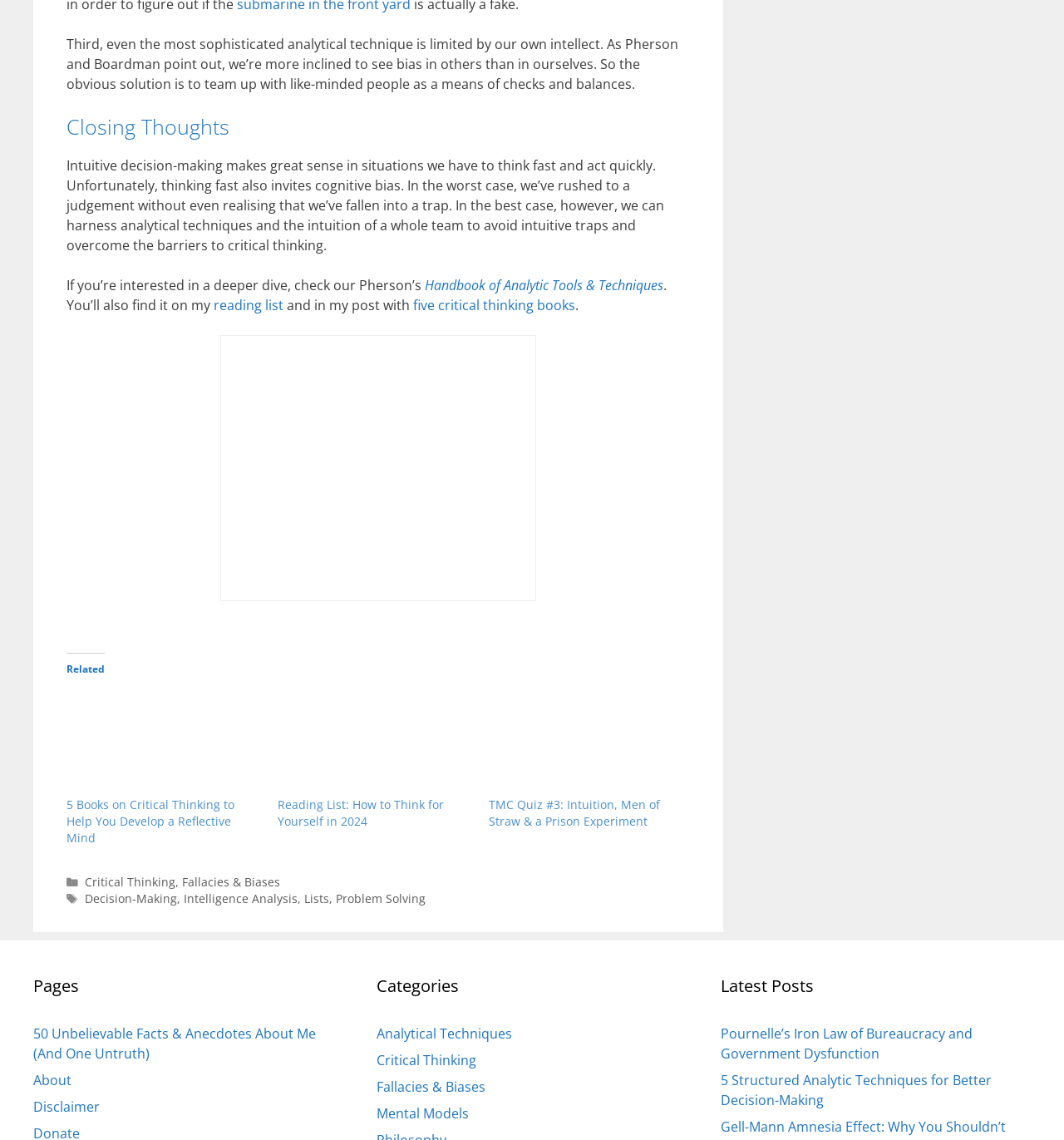Identify the bounding box coordinates of the region I need to click to complete this instruction: "Sign up for the newsletter".

[0.207, 0.294, 0.504, 0.527]